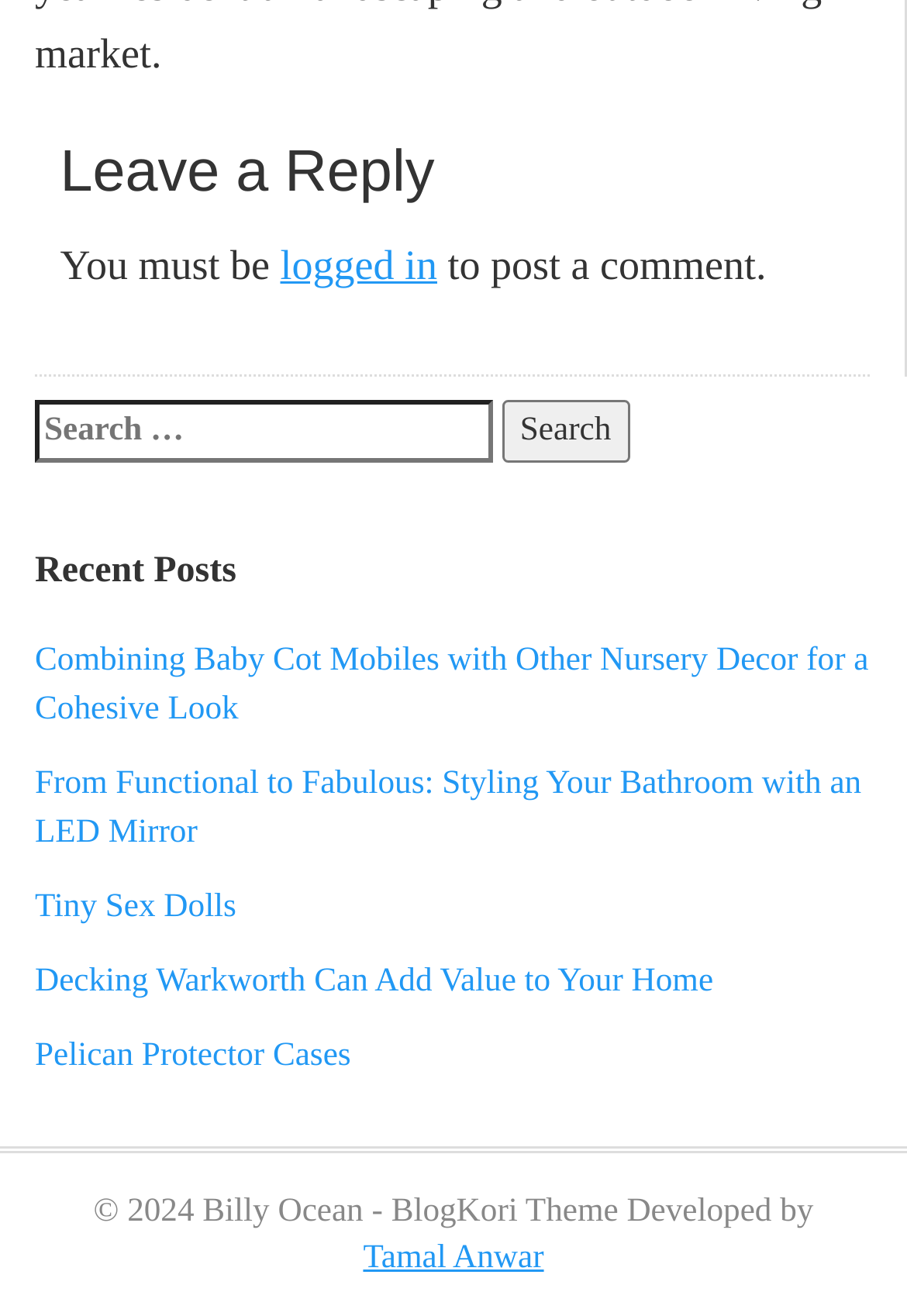Locate the bounding box coordinates of the segment that needs to be clicked to meet this instruction: "search for something".

[0.038, 0.305, 0.544, 0.351]